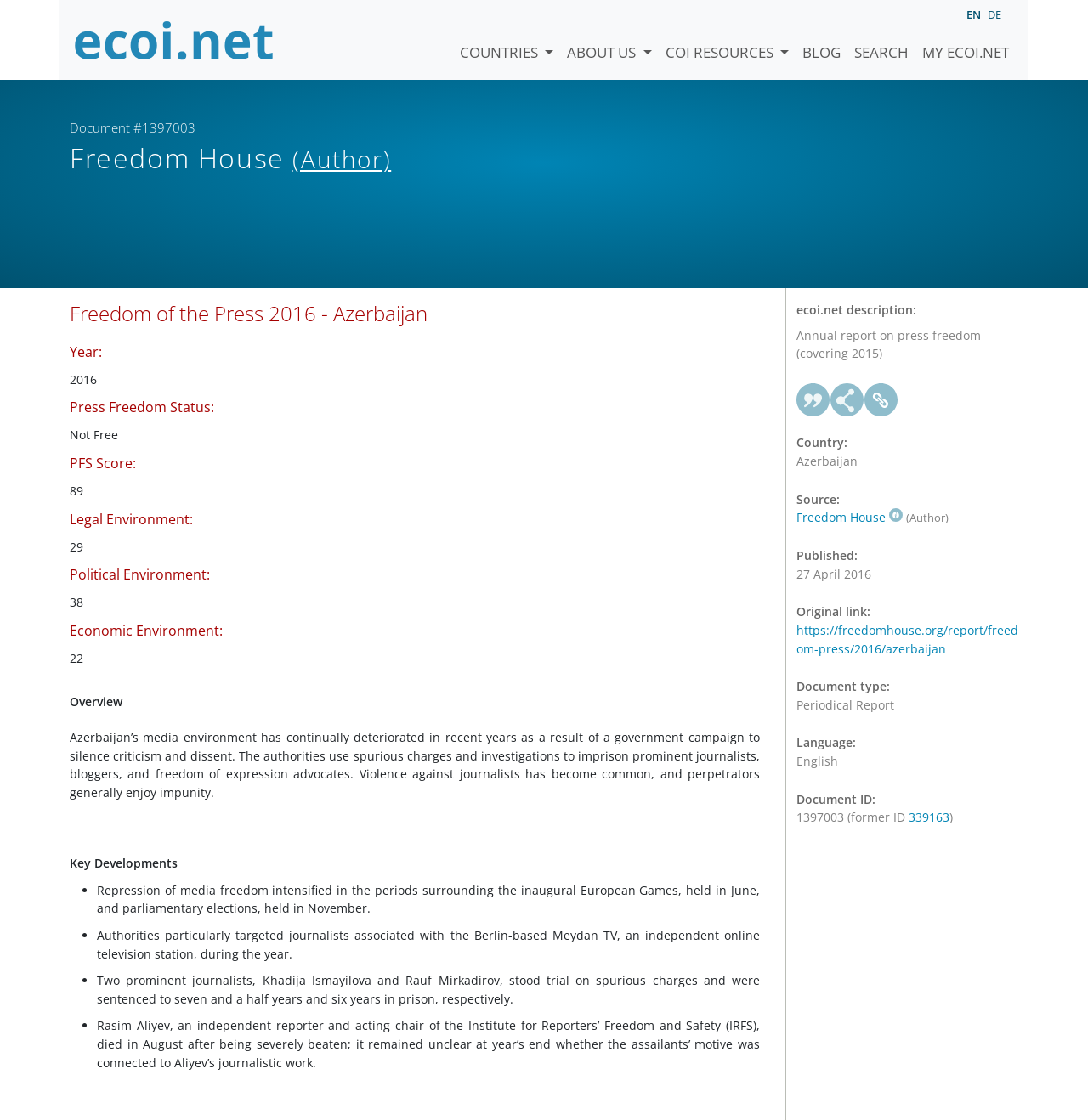What is the date the report was published?
With the help of the image, please provide a detailed response to the question.

I found the answer by looking at the description list detail element that says 'Published: 27 April 2016'.